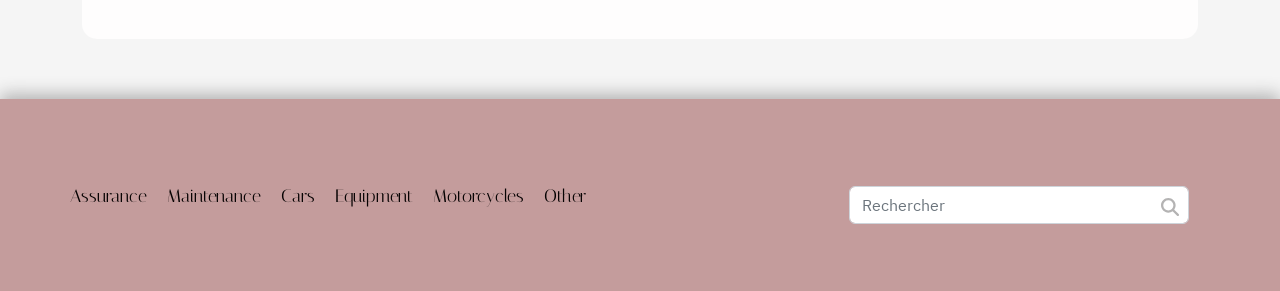Provide a brief response using a word or short phrase to this question:
How many categories are listed?

6